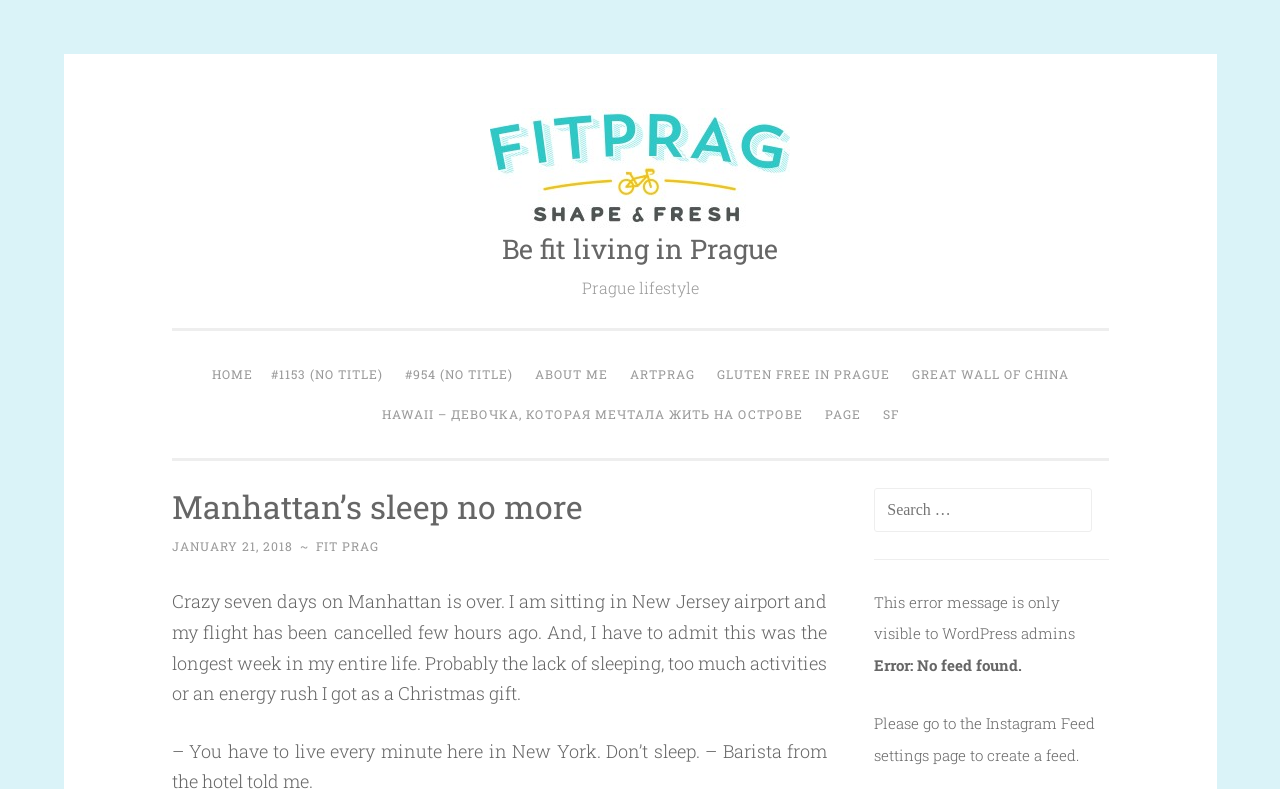Determine the bounding box coordinates for the area that needs to be clicked to fulfill this task: "Visit 'ABOUT ME' page". The coordinates must be given as four float numbers between 0 and 1, i.e., [left, top, right, bottom].

[0.411, 0.45, 0.482, 0.5]